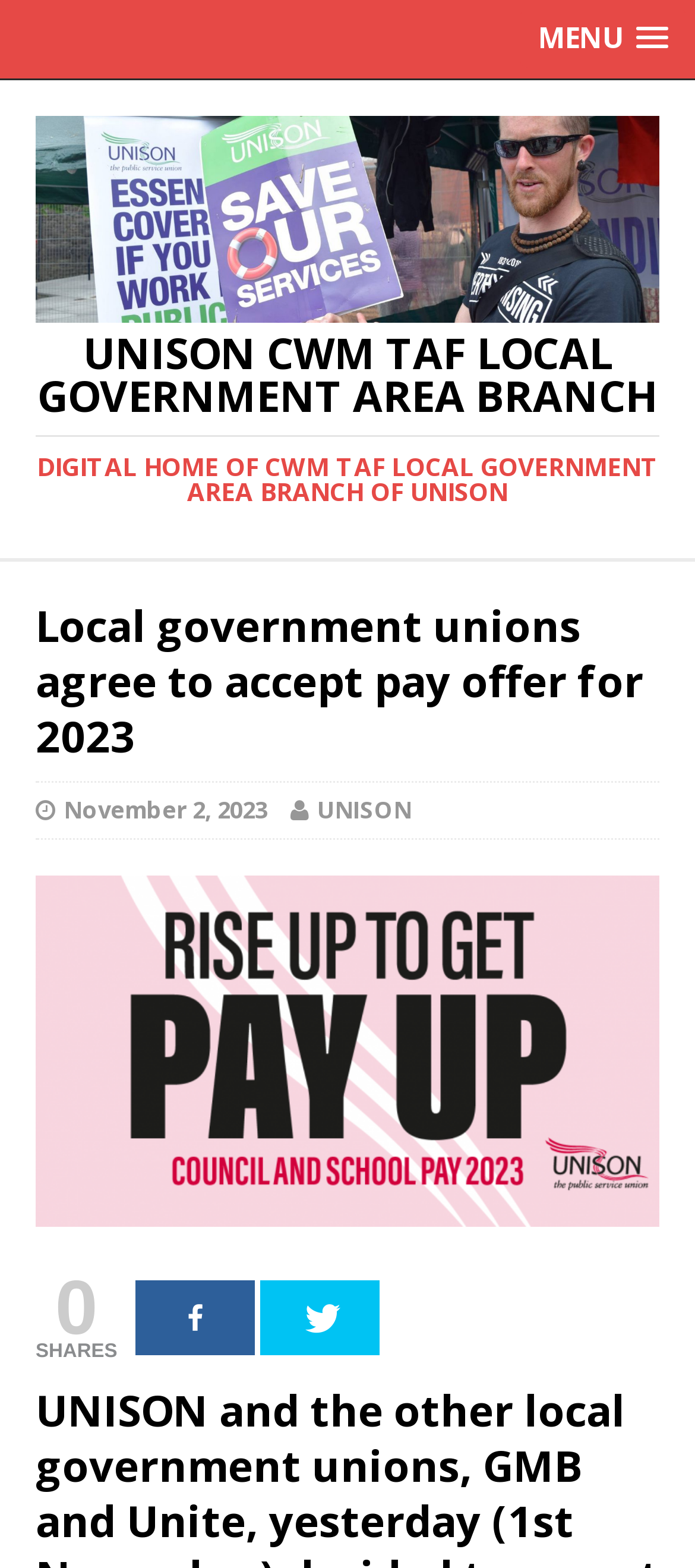What is the name of the local government area branch?
Refer to the image and respond with a one-word or short-phrase answer.

Cwm Taf